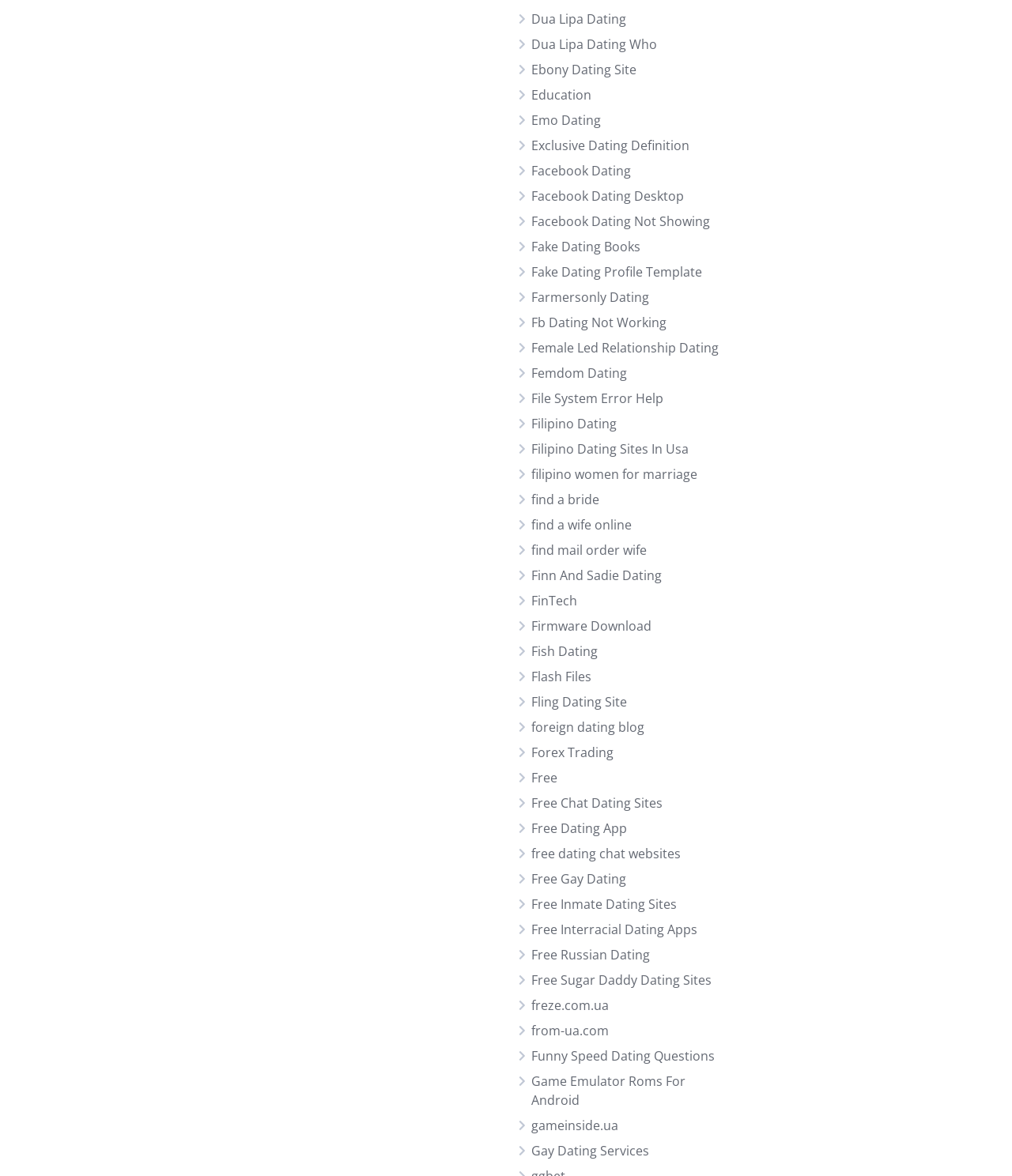What is the topic of the webpage? Using the information from the screenshot, answer with a single word or phrase.

Dating